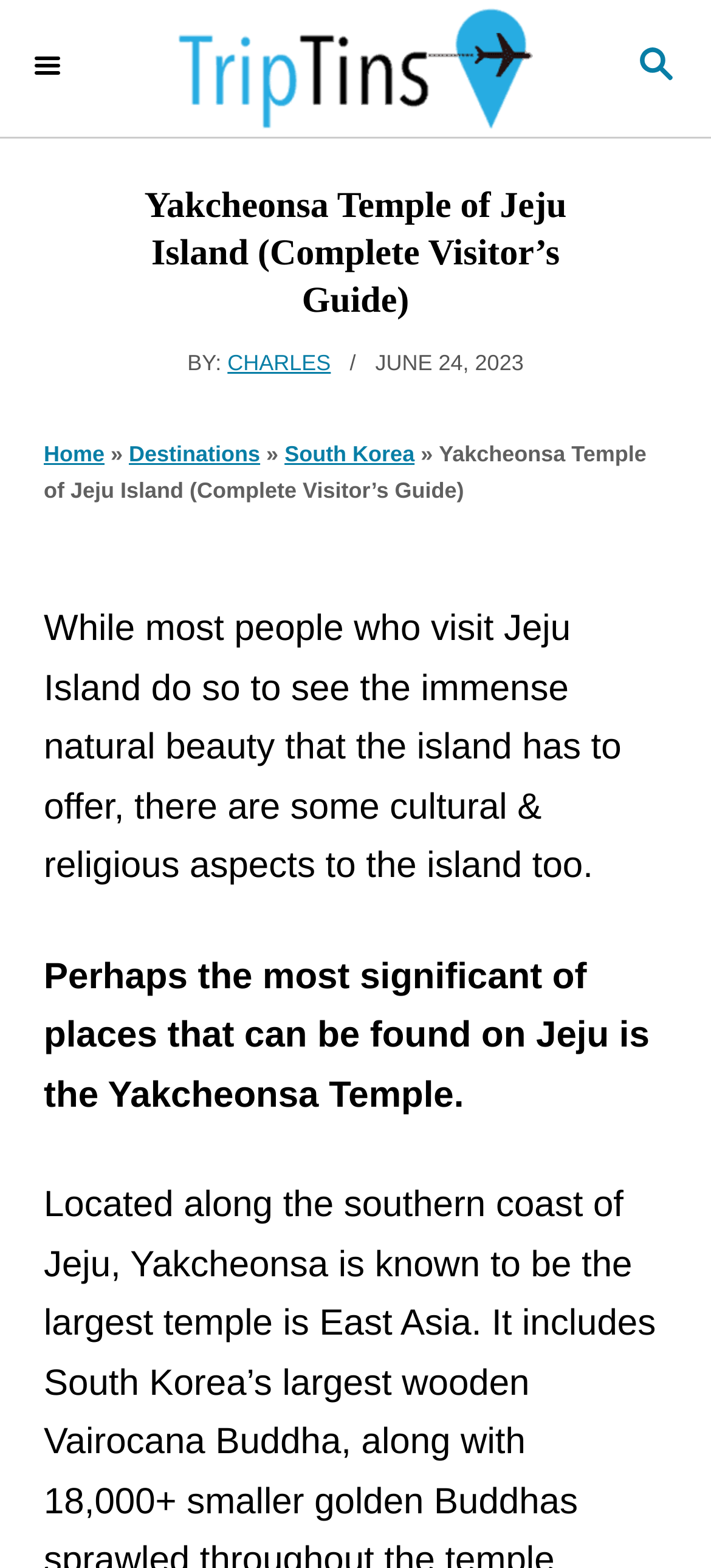From the given element description: "Destinations", find the bounding box for the UI element. Provide the coordinates as four float numbers between 0 and 1, in the order [left, top, right, bottom].

[0.181, 0.282, 0.366, 0.298]